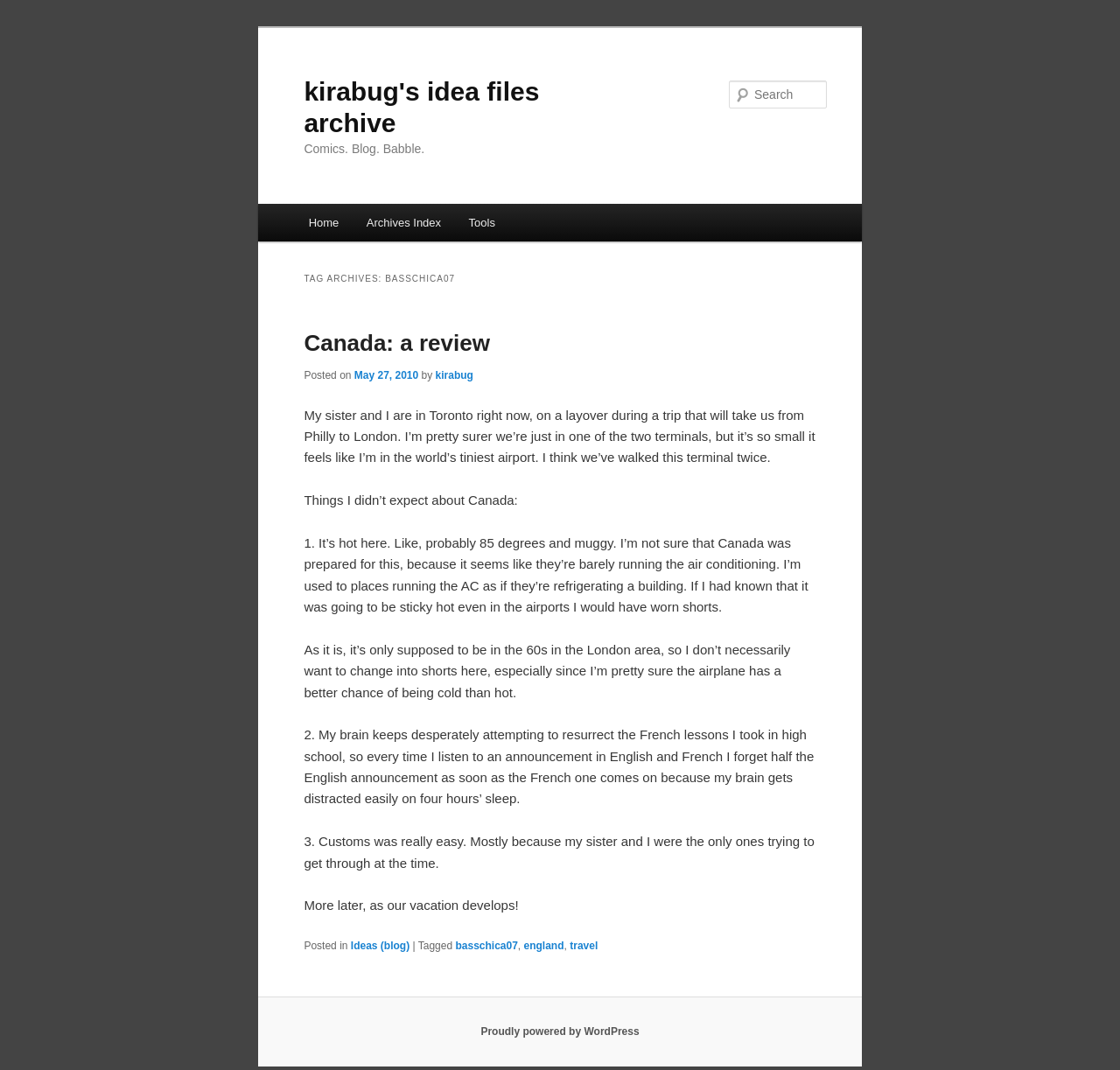Using floating point numbers between 0 and 1, provide the bounding box coordinates in the format (top-left x, top-left y, bottom-right x, bottom-right y). Locate the UI element described here: May 27, 2010

[0.316, 0.345, 0.374, 0.357]